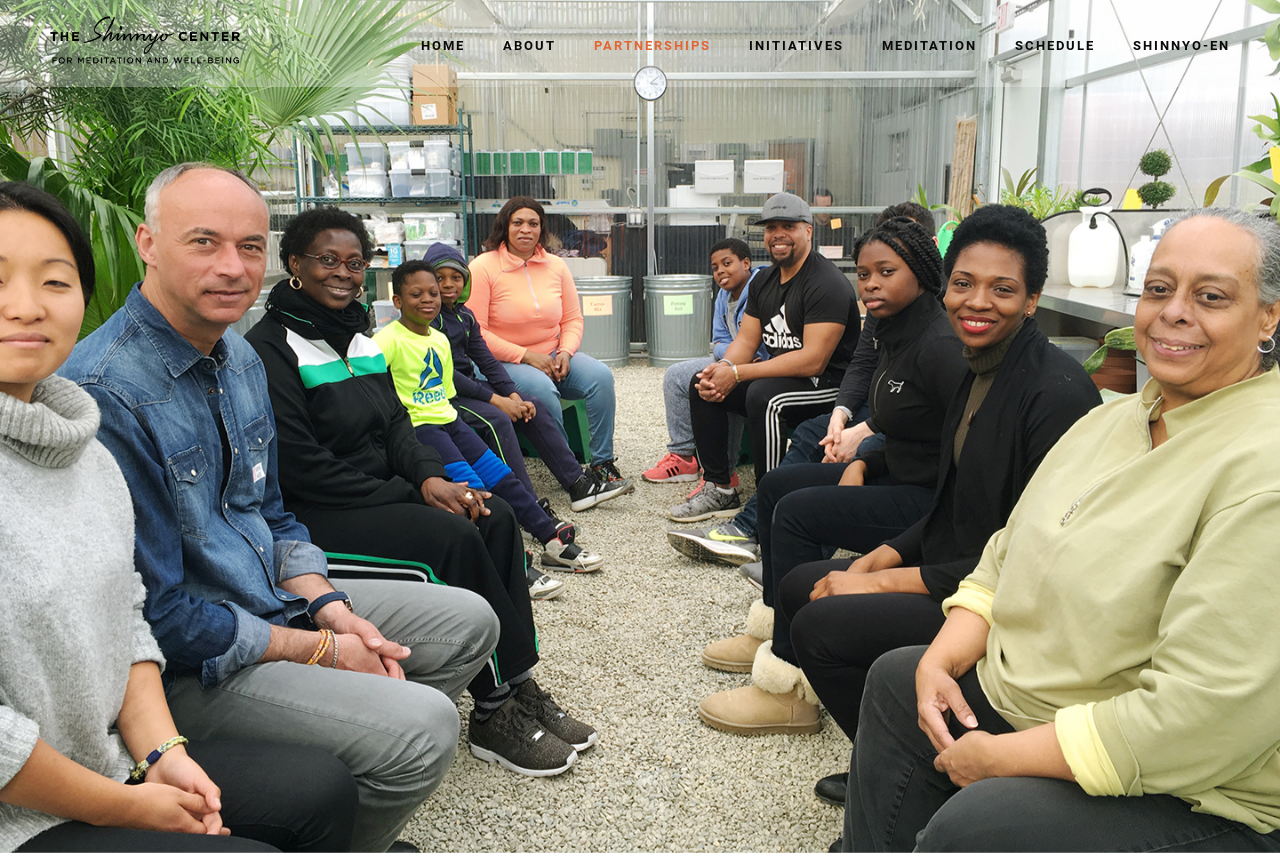How many menu items are there?
From the image, respond using a single word or phrase.

7